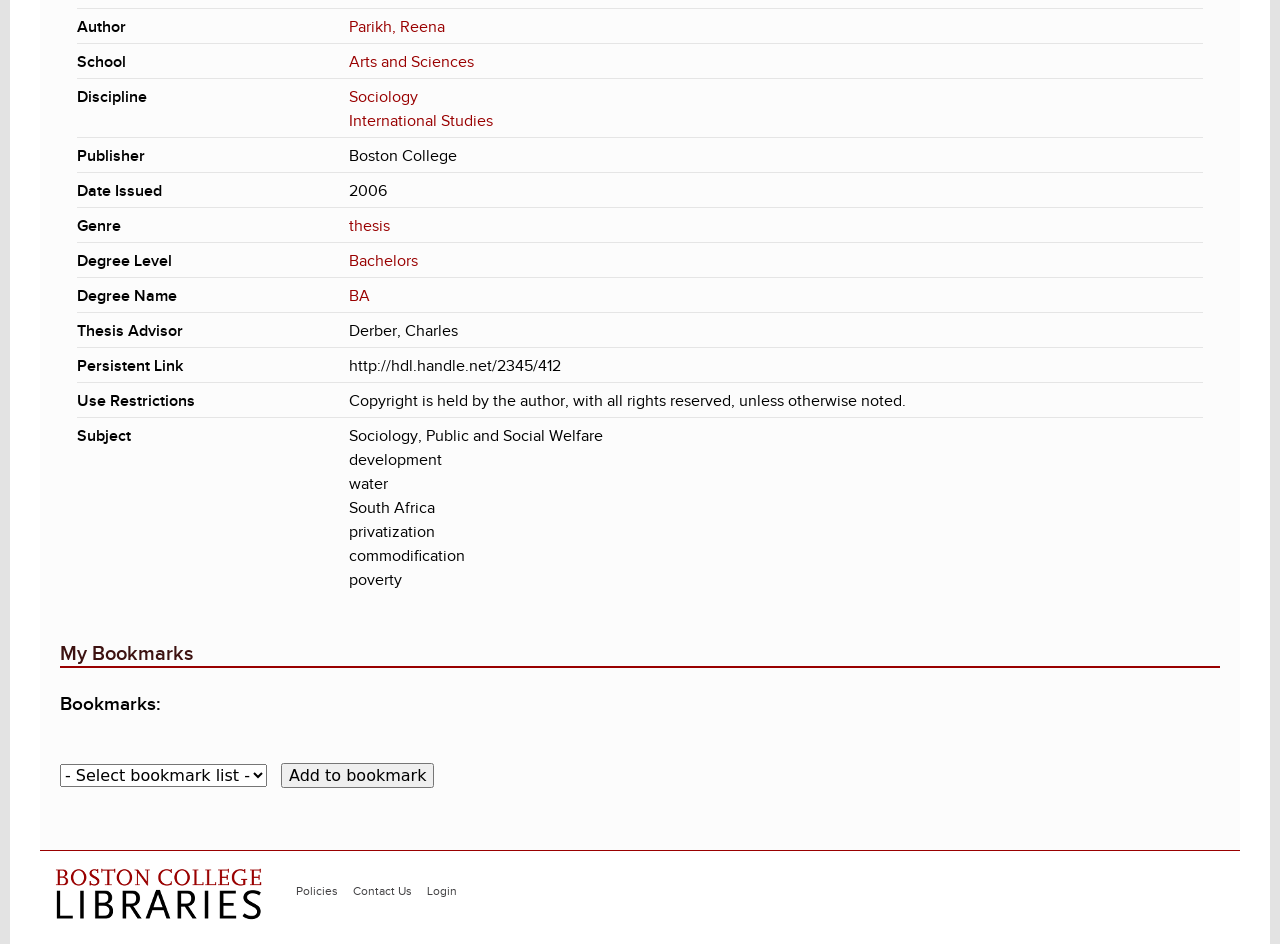Analyze the image and provide a detailed answer to the question: What is the date issued of the thesis?

I found the answer by looking at the 'Date Issued' field in the description list, which is located at the top of the webpage. The corresponding value is '2006'.